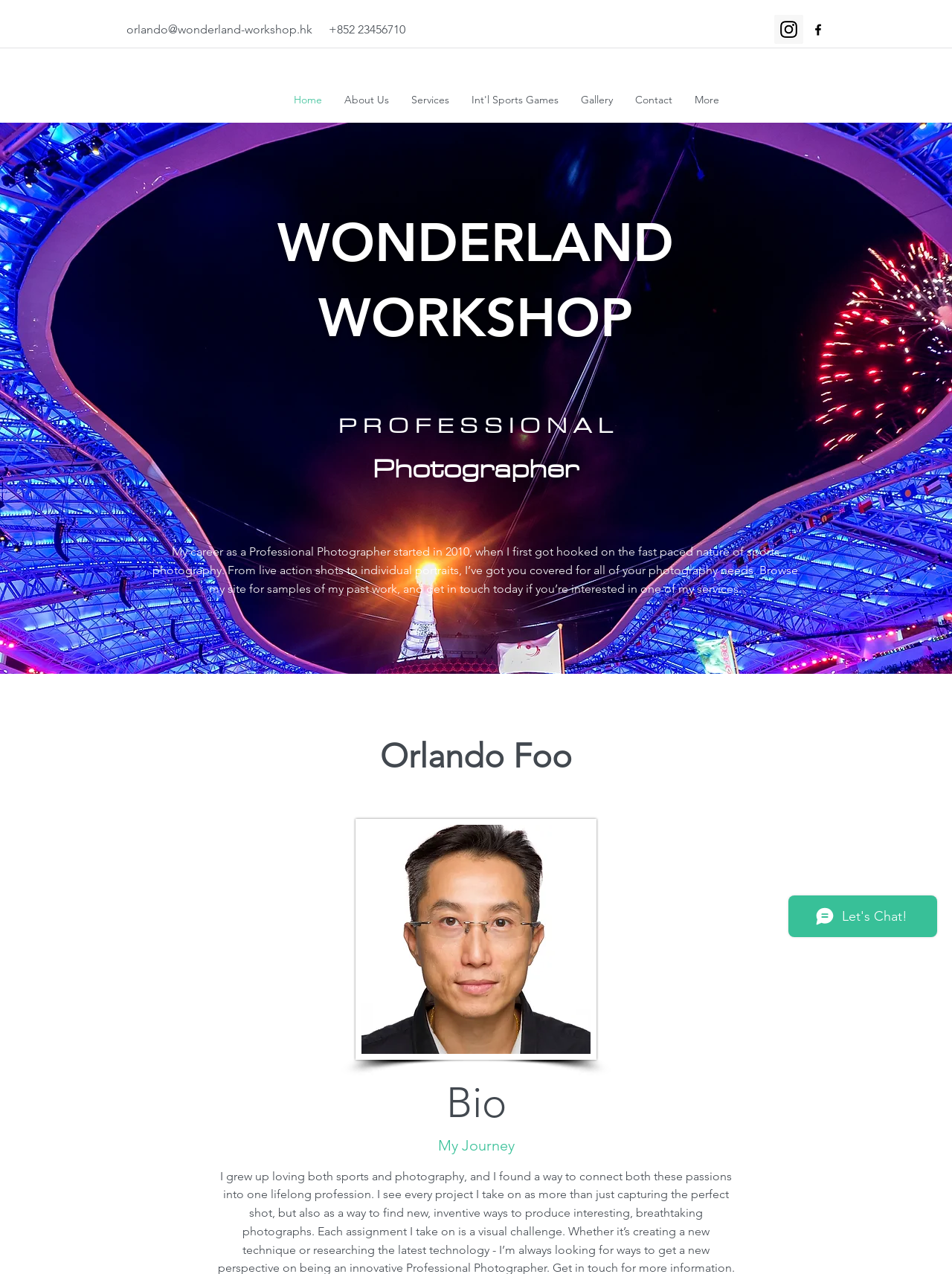Find the bounding box coordinates for the area that should be clicked to accomplish the instruction: "View services offered".

[0.42, 0.069, 0.484, 0.087]